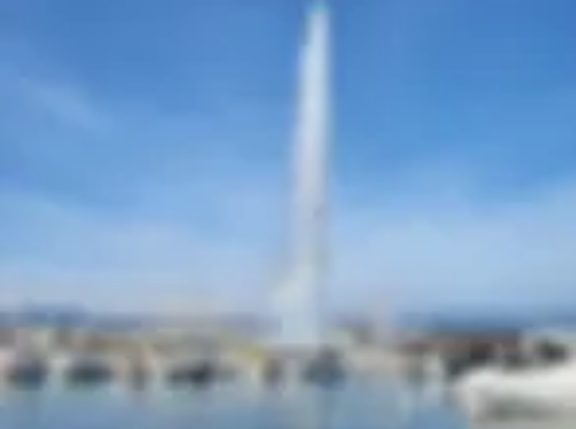Use a single word or phrase to answer the question: 
What is added to the scene by the boats in the foreground?

Maritime charm